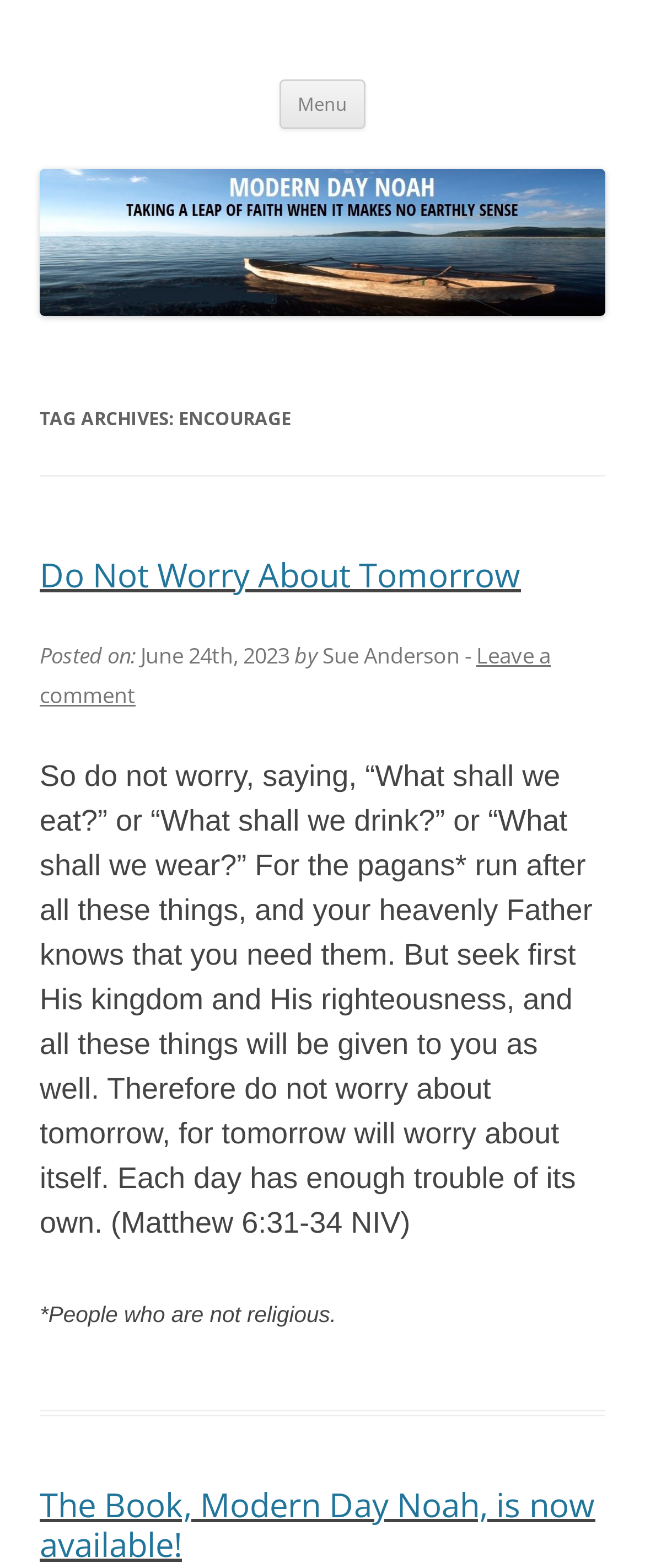From the webpage screenshot, predict the bounding box of the UI element that matches this description: "parent_node: Modern Day Noah".

[0.062, 0.185, 0.938, 0.206]